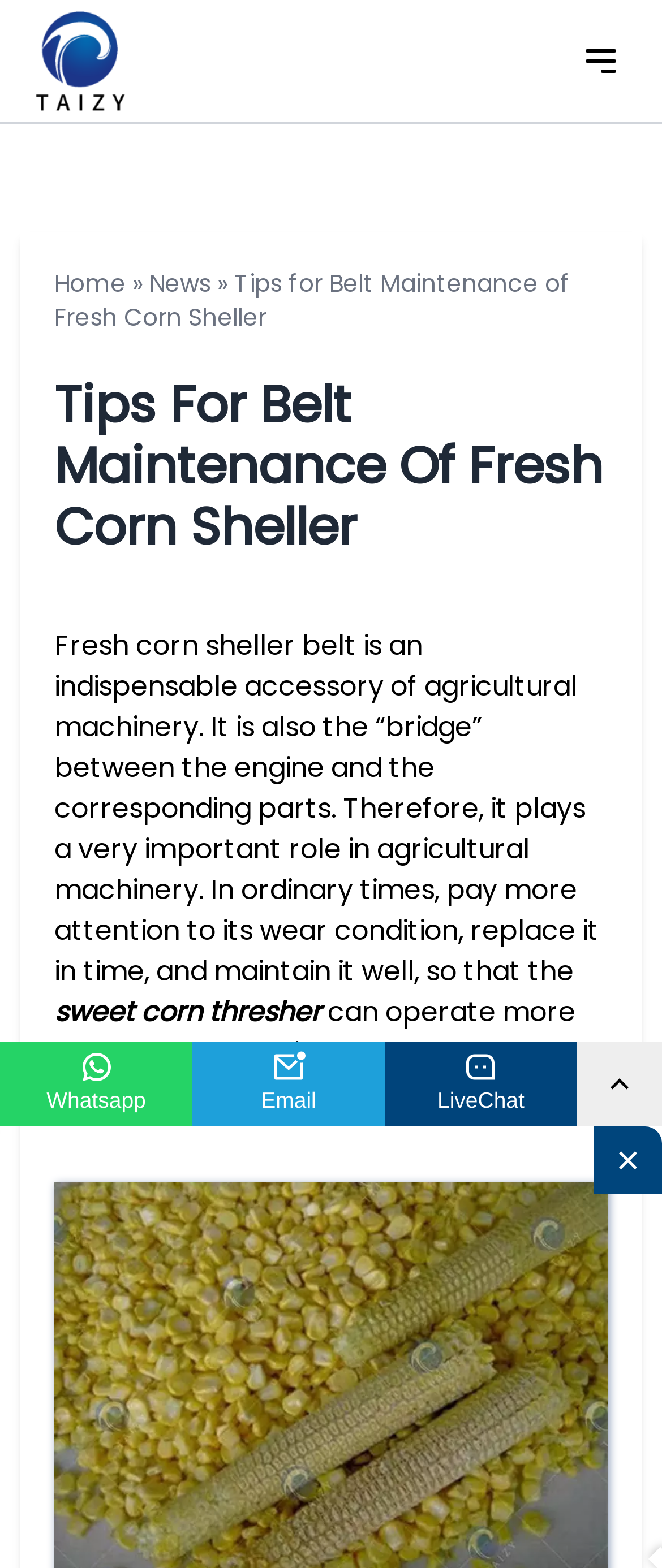Reply to the question below using a single word or brief phrase:
What is the logo positioned at the top left corner?

Logo